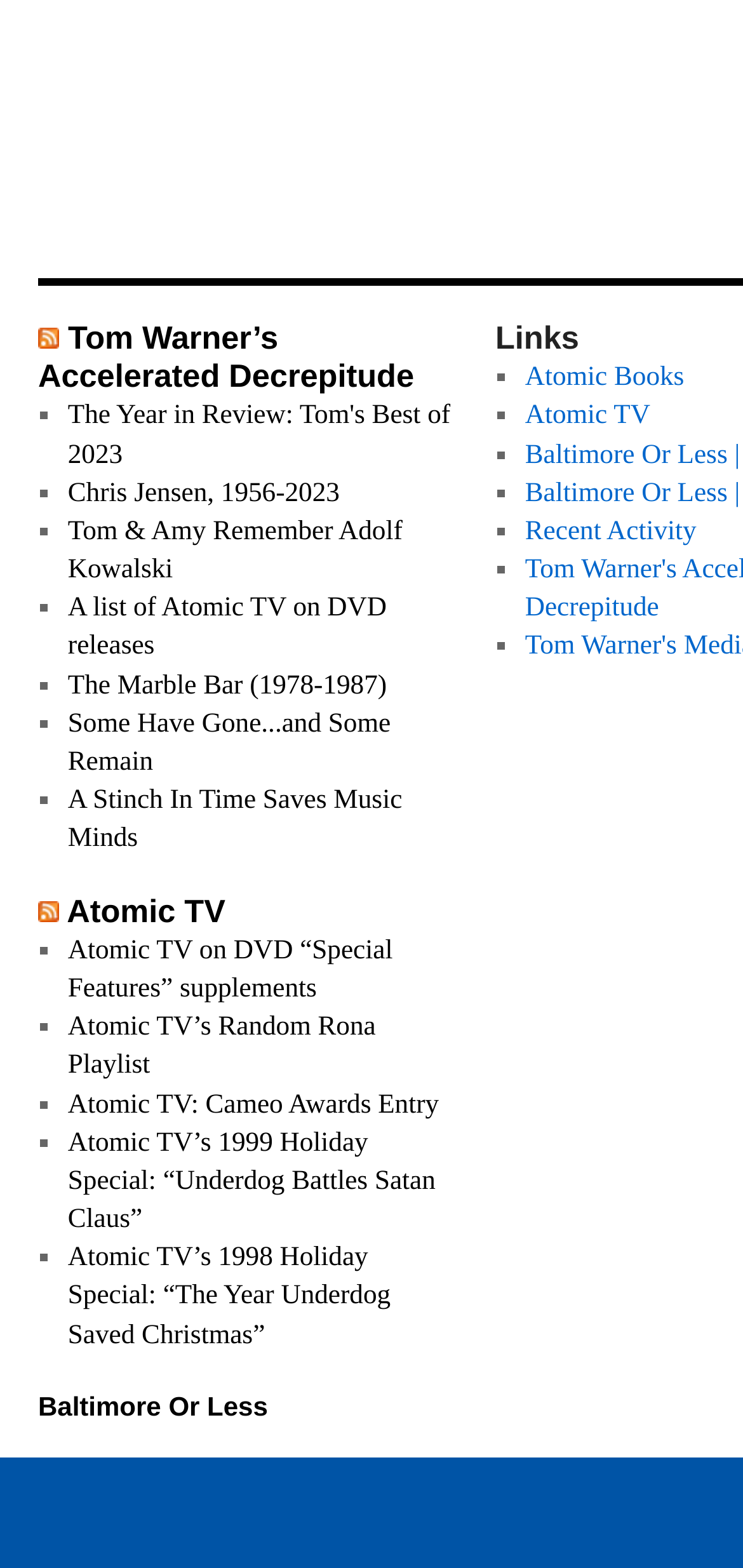Provide a single word or phrase answer to the question: 
What is the title of the first article?

The Year in Review: Tom's Best of 2023